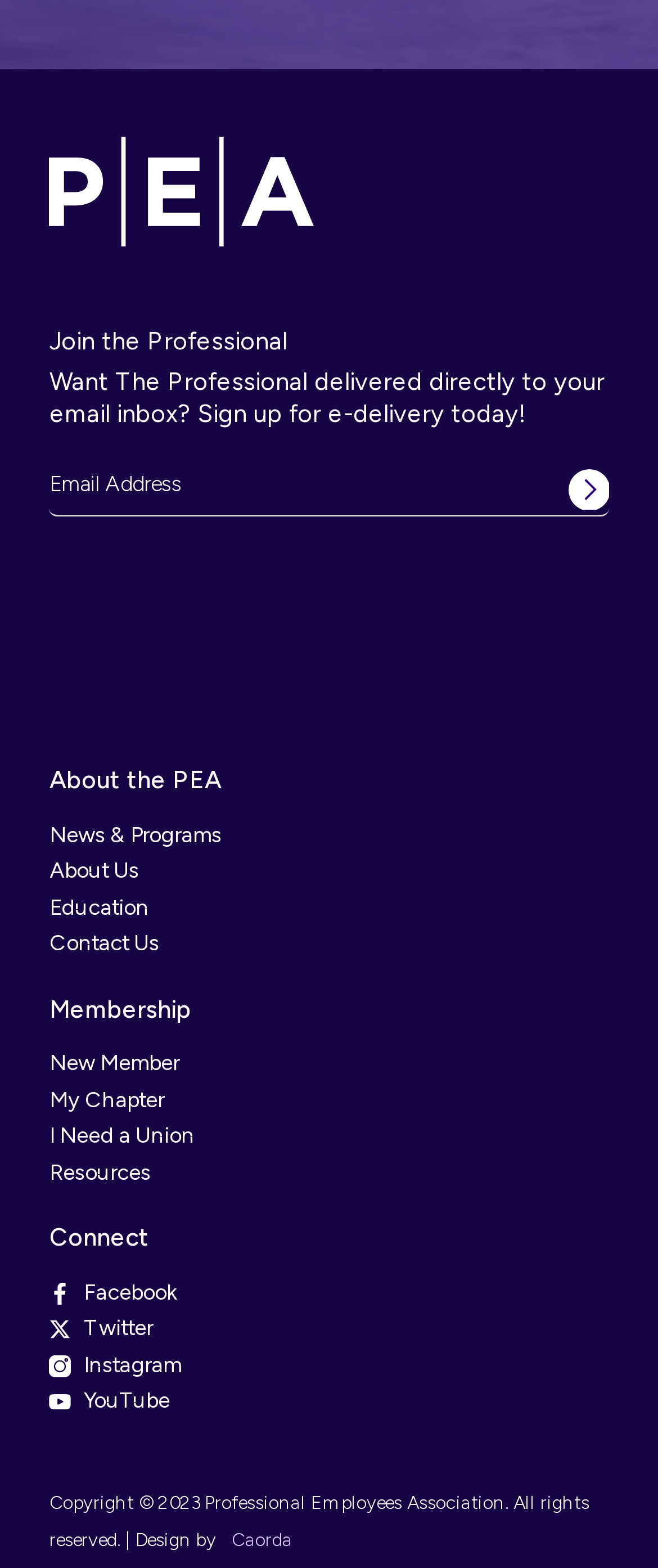How many main sections are there on the webpage?
Using the image provided, answer with just one word or phrase.

4